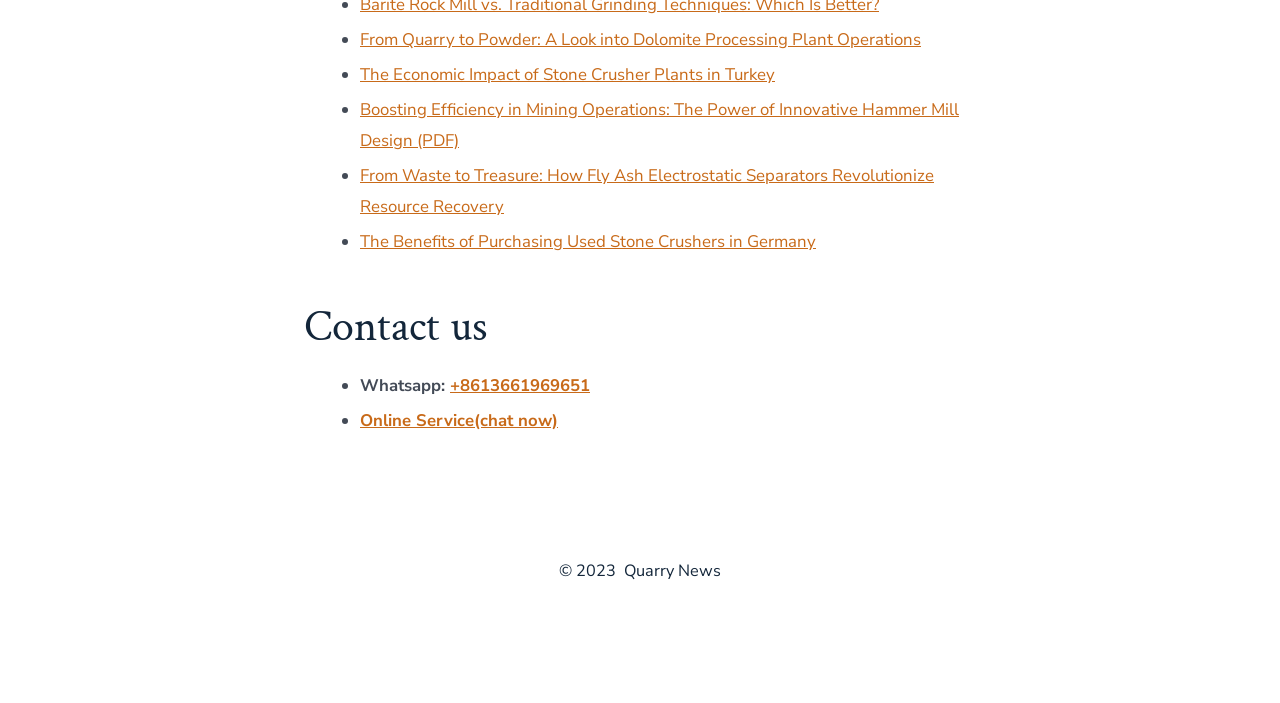Based on the element description: "+8613661969651", identify the UI element and provide its bounding box coordinates. Use four float numbers between 0 and 1, [left, top, right, bottom].

[0.352, 0.531, 0.461, 0.564]